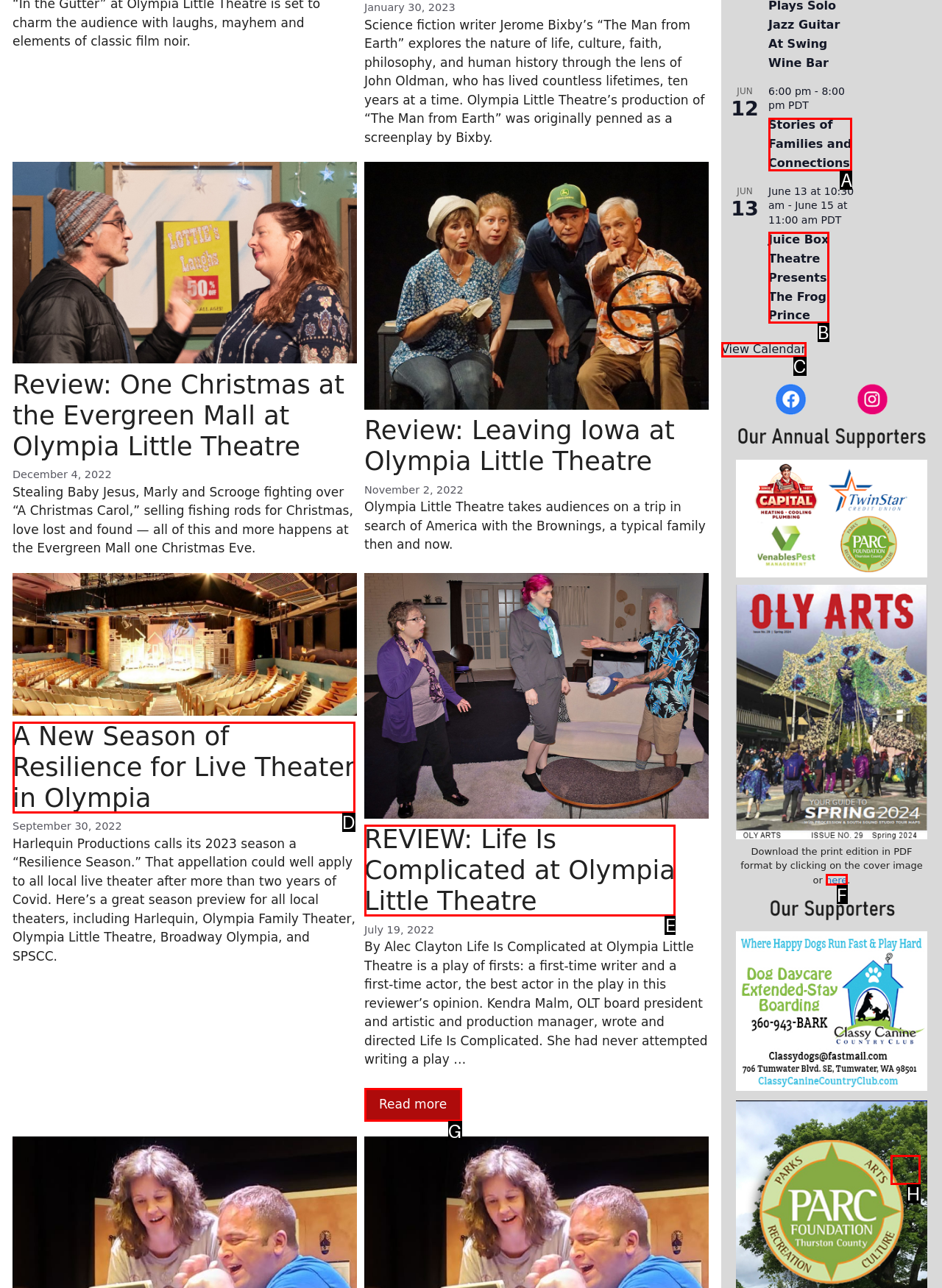Choose the option that best matches the element: Stories of Families and Connections
Respond with the letter of the correct option.

A